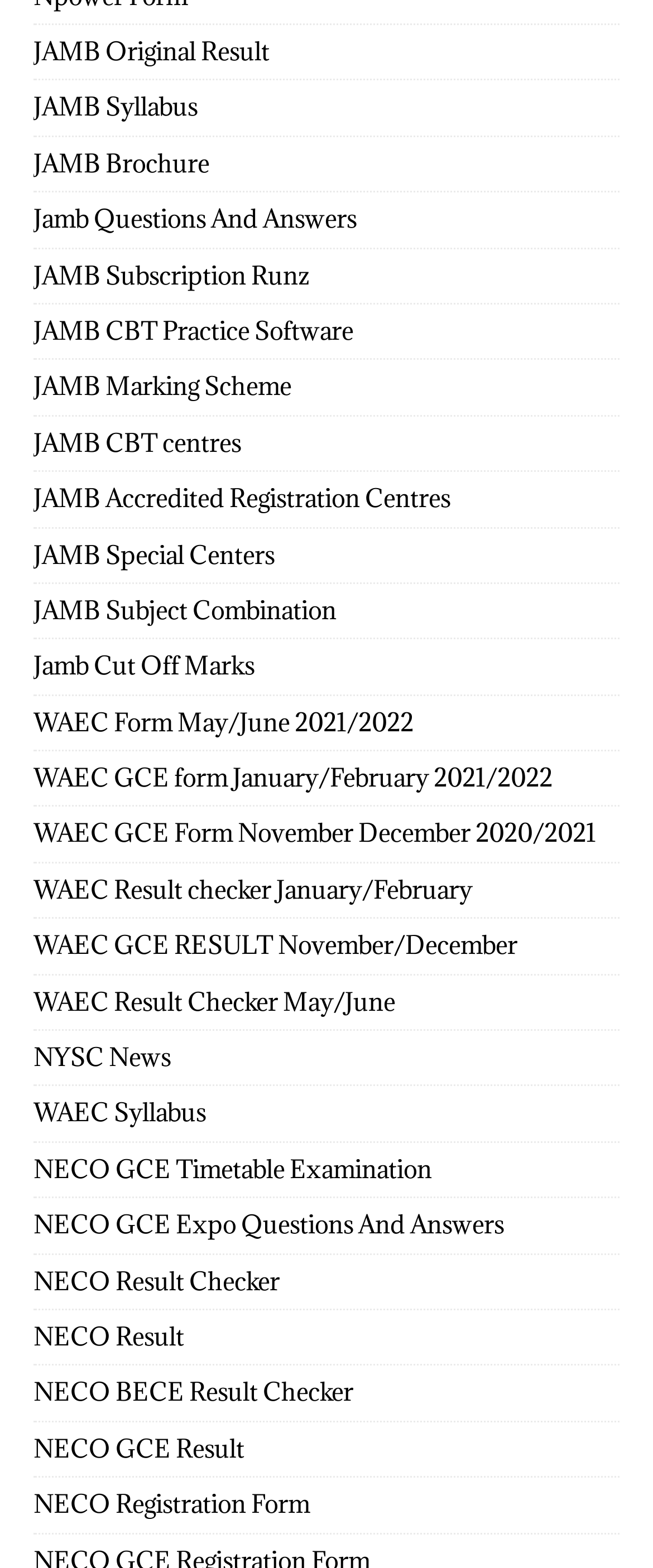How many links are on this webpage in total?
Could you please answer the question thoroughly and with as much detail as possible?

I counted the total number of links on the webpage by looking at the list of links. I found 29 links in total, including links related to JAMB, WAEC, and NECO.